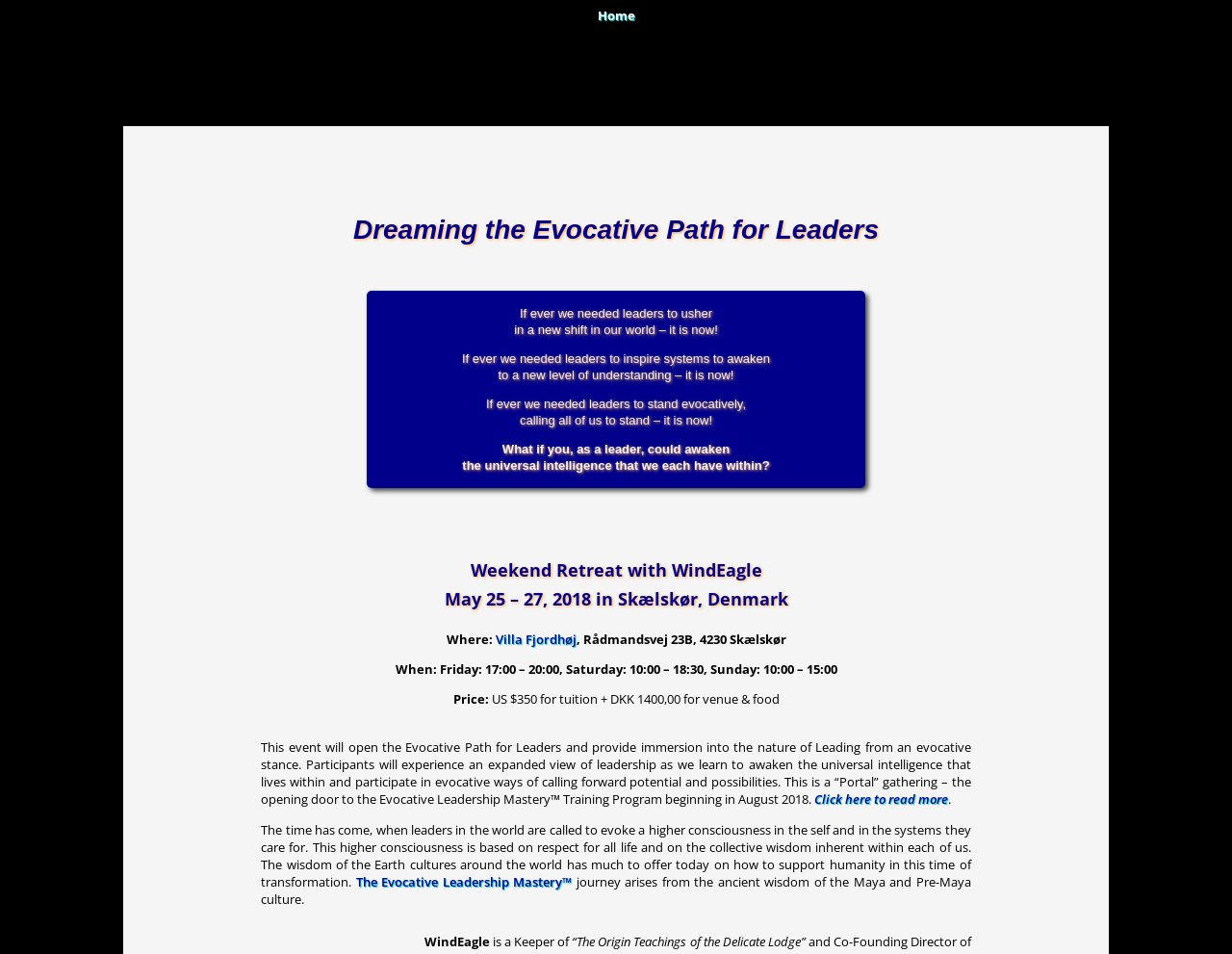Use a single word or phrase to answer the question: 
Who is the Co-Founding Director of the Delicate Lodge?

WindEagle